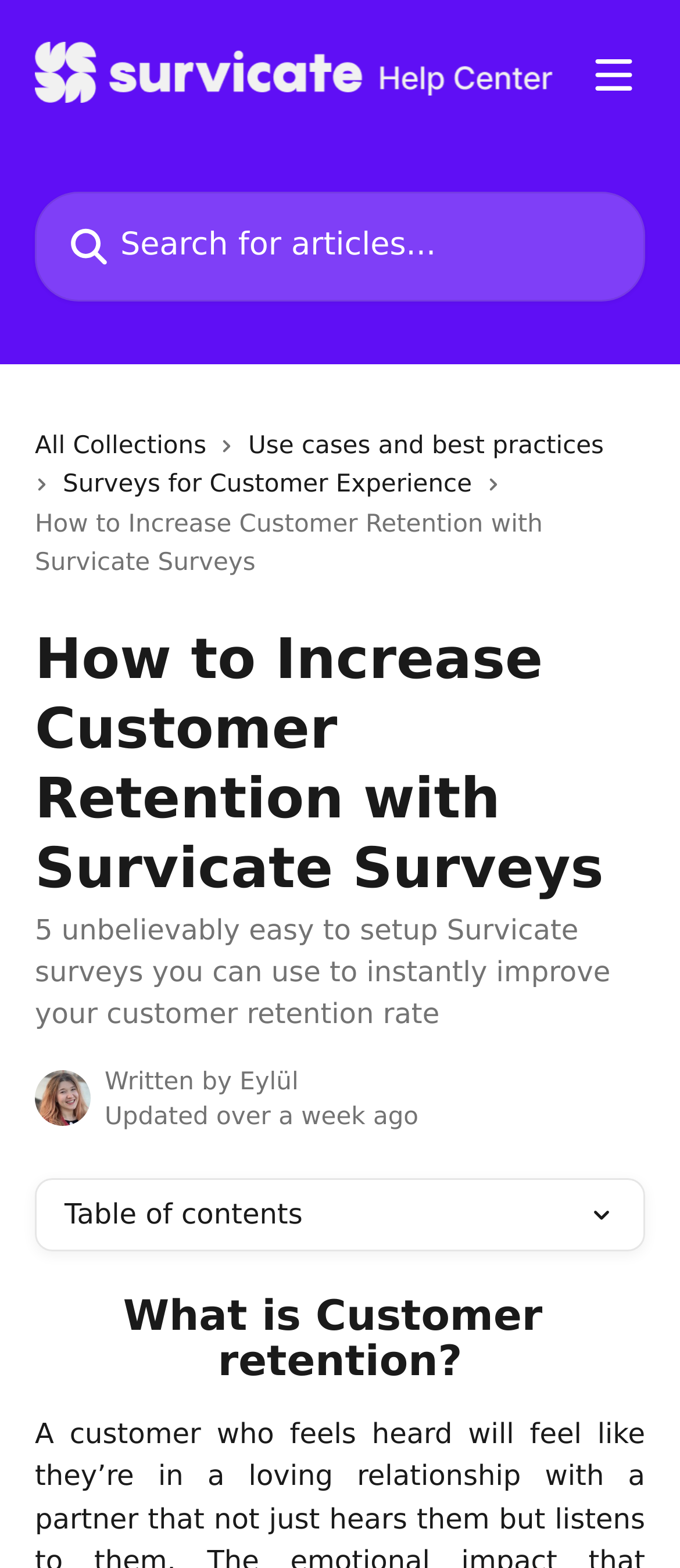From the webpage screenshot, identify the region described by alt="Survicate Help Center". Provide the bounding box coordinates as (top-left x, top-left y, bottom-right x, bottom-right y), with each value being a floating point number between 0 and 1.

[0.051, 0.027, 0.812, 0.066]